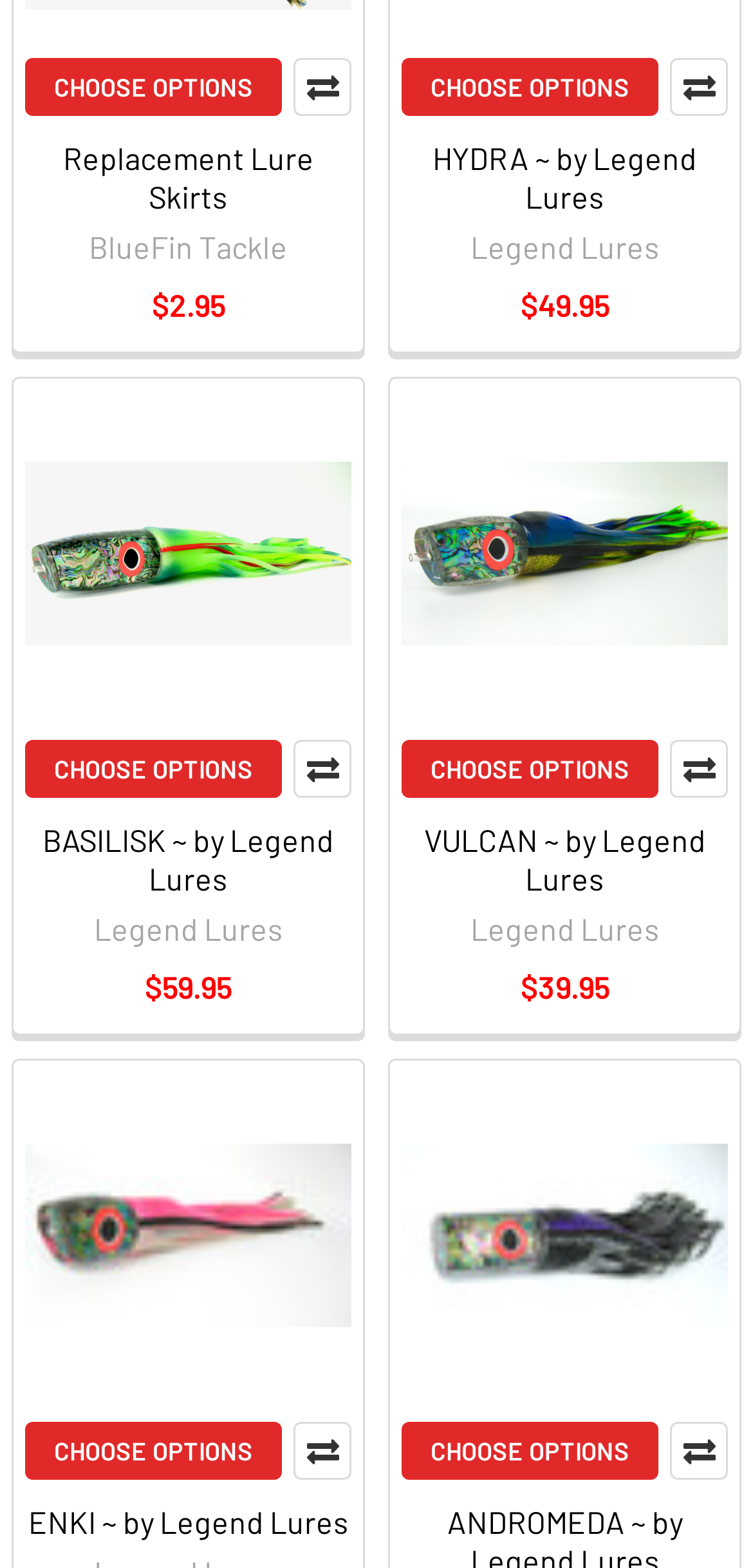Answer with a single word or phrase: 
How many products have a 'CHOOSE OPTIONS' link?

4